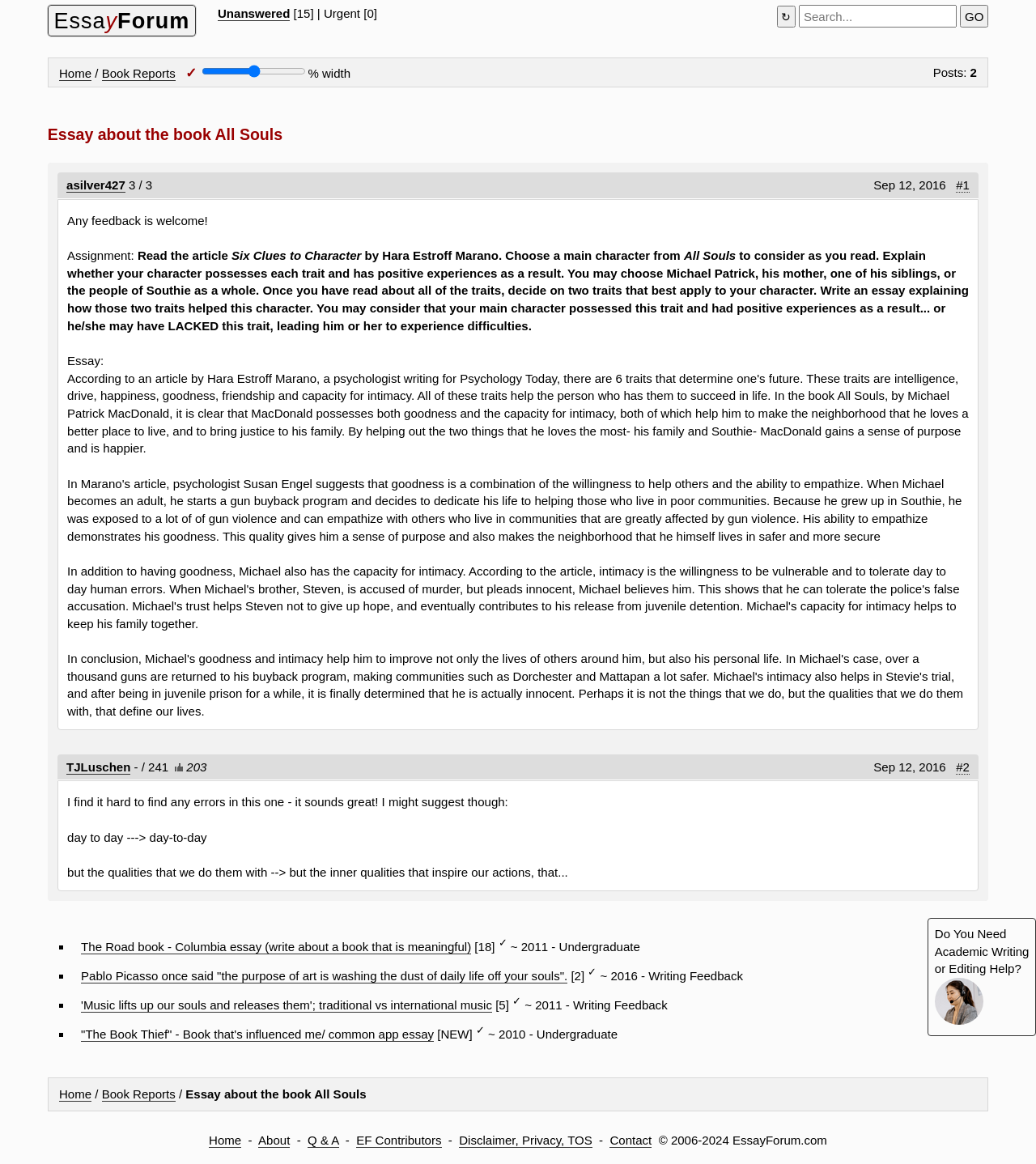What is the date of the second essay?
Using the image as a reference, give an elaborate response to the question.

The second essay has a date label 'Sep 12, 2016', indicating that it was written on this date.